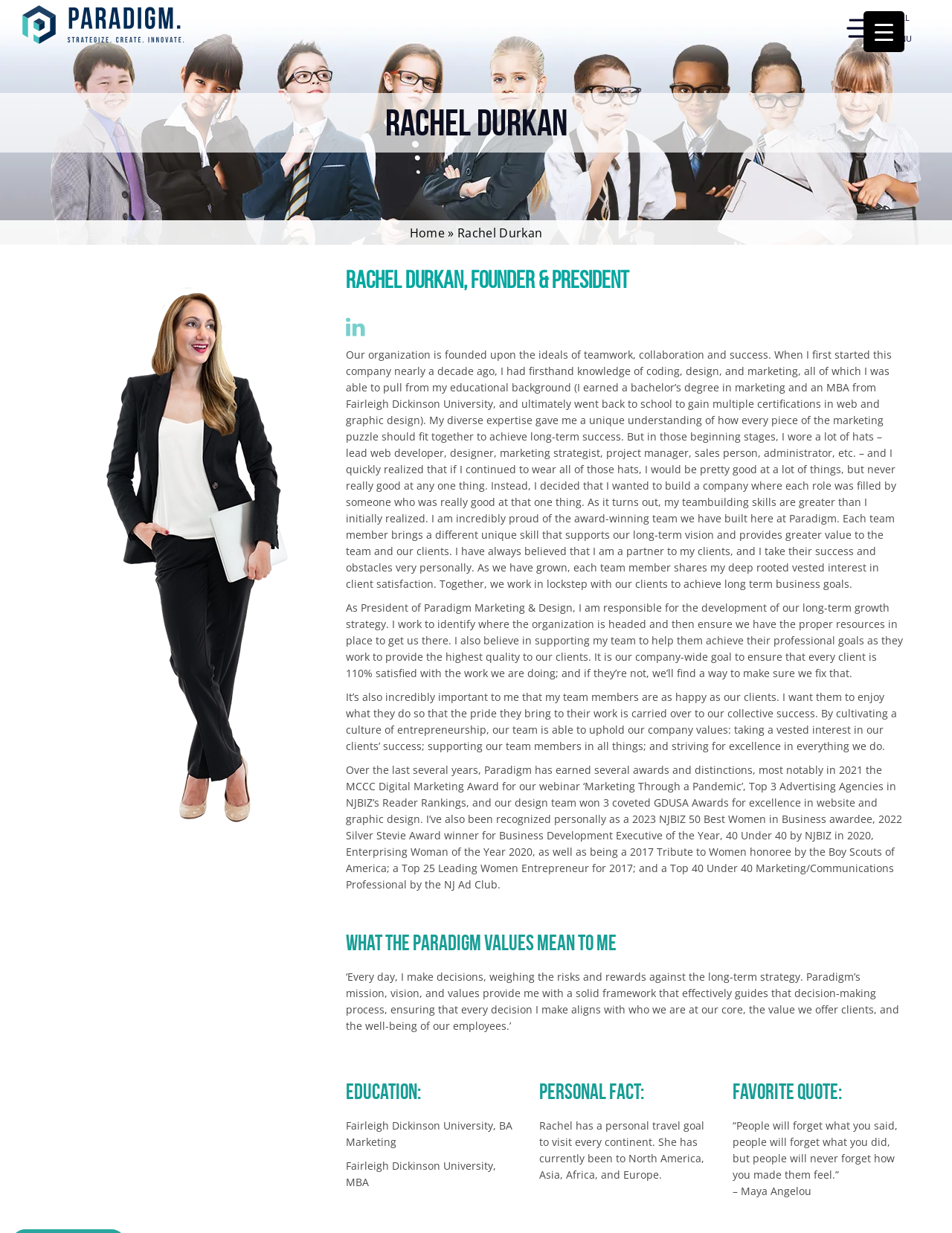Who is the founder of Paradigm Marketing and Design?
Answer briefly with a single word or phrase based on the image.

Rachel Durkan